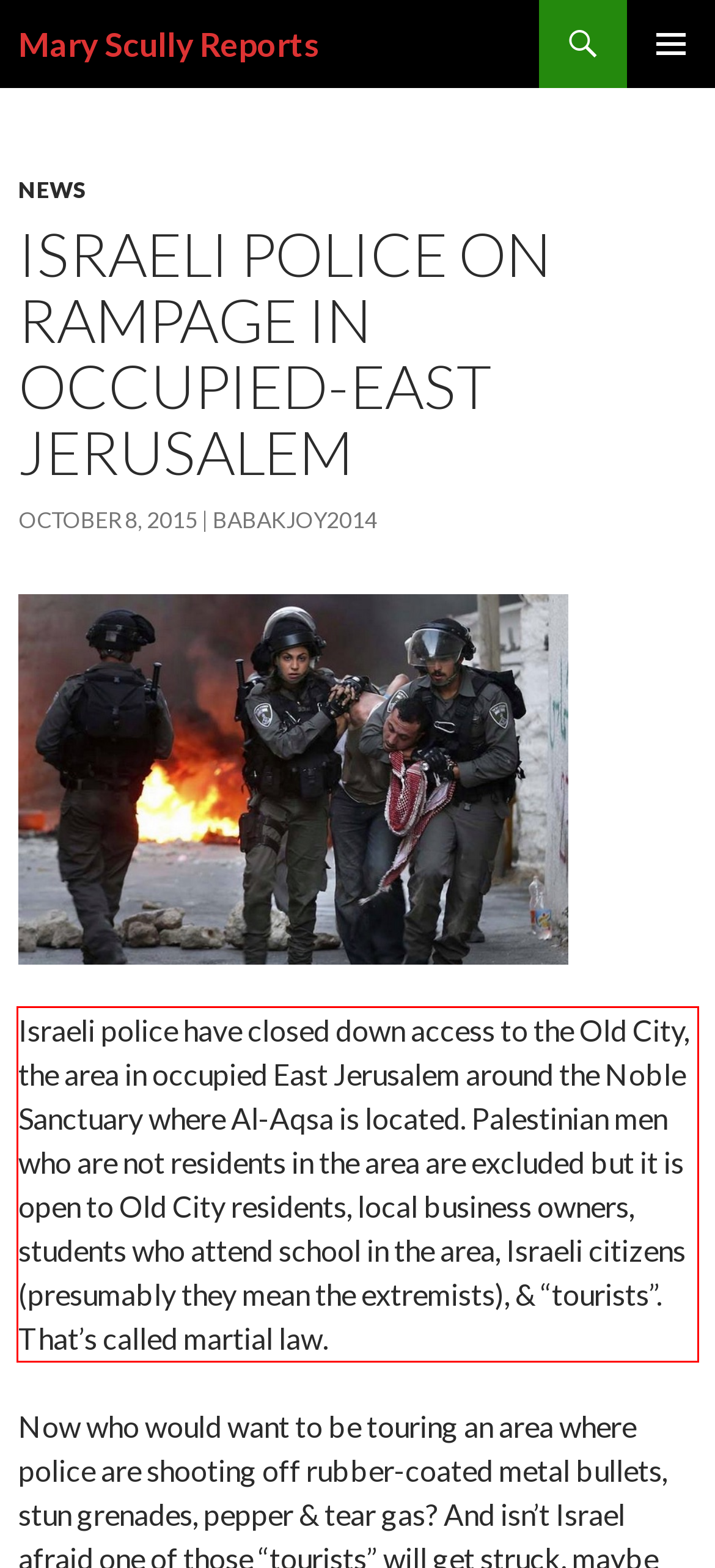Your task is to recognize and extract the text content from the UI element enclosed in the red bounding box on the webpage screenshot.

Israeli police have closed down access to the Old City, the area in occupied East Jerusalem around the Noble Sanctuary where Al-Aqsa is located. Palestinian men who are not residents in the area are excluded but it is open to Old City residents, local business owners, students who attend school in the area, Israeli citizens (presumably they mean the extremists), & “tourists”. That’s called martial law.